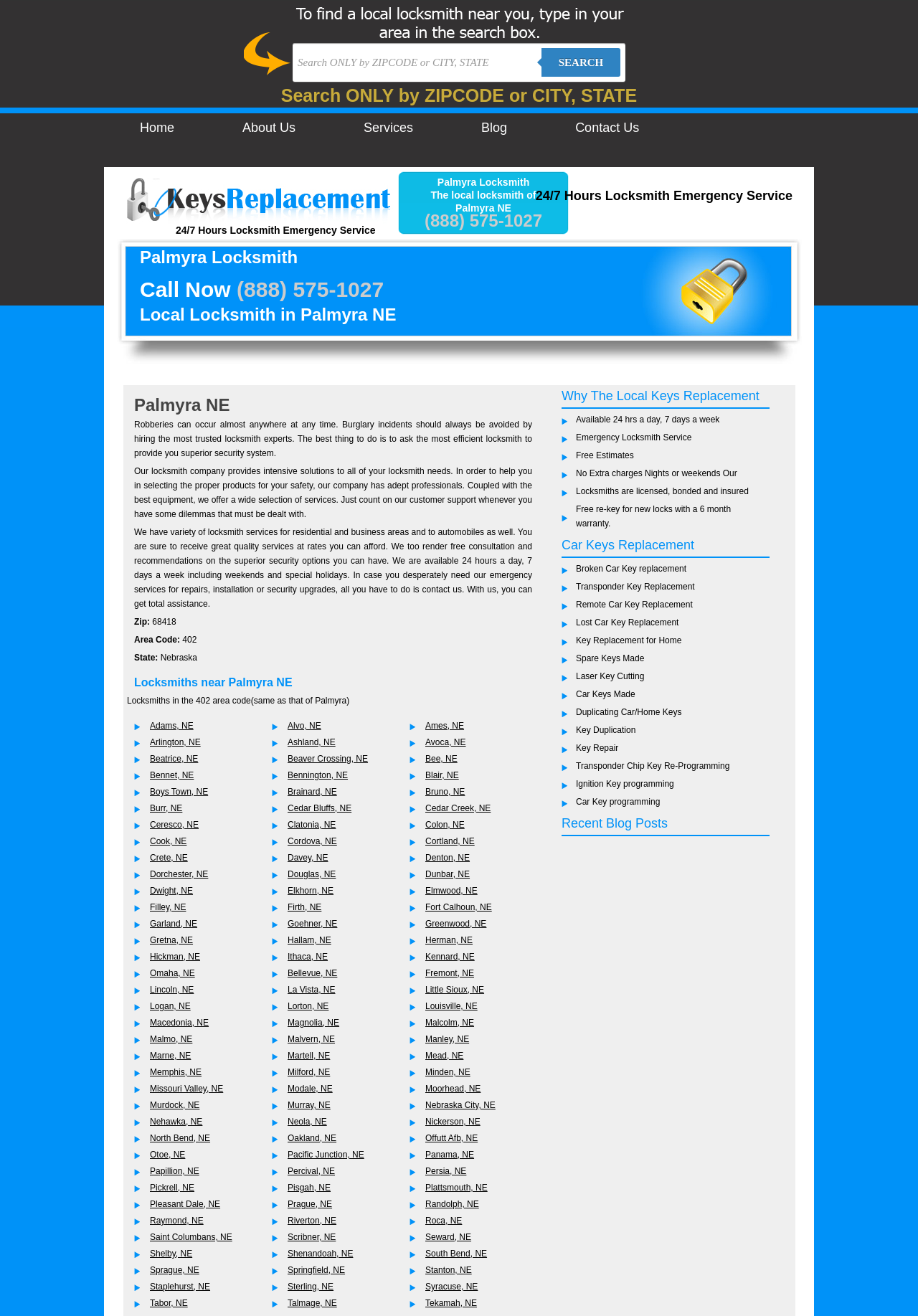Offer a meticulous description of the webpage's structure and content.

This webpage is about Palmyra Locksmith, a locksmith service provider in Palmyra, Nebraska. At the top of the page, there is a search bar where users can search by ZIP code or city and state. Below the search bar, there are navigation links to different sections of the website, including Home, About Us, Services, Blog, and Contact Us.

On the left side of the page, there is a section with the company's name, "Palmyra Locksmith," and a phone number, "(888) 575-1027." Below this section, there is a heading that reads "Local Locksmith in Palmyra NE" and a brief description of the company's services.

The main content of the page is divided into three sections. The first section discusses the importance of hiring a trusted locksmith to avoid burglary incidents. The second section describes the company's services, including residential, business, and automotive locksmith services, as well as free consultation and recommendations on security options. The third section provides contact information, including a ZIP code, area code, and state.

Below the main content, there is a section with a heading "Locksmiths near Palmyra NE" that lists various cities and towns in Nebraska, including Adams, Alvo, Ames, and many others, where the company provides its services.

Overall, the webpage is well-organized and easy to navigate, with clear headings and concise descriptions of the company's services and contact information.